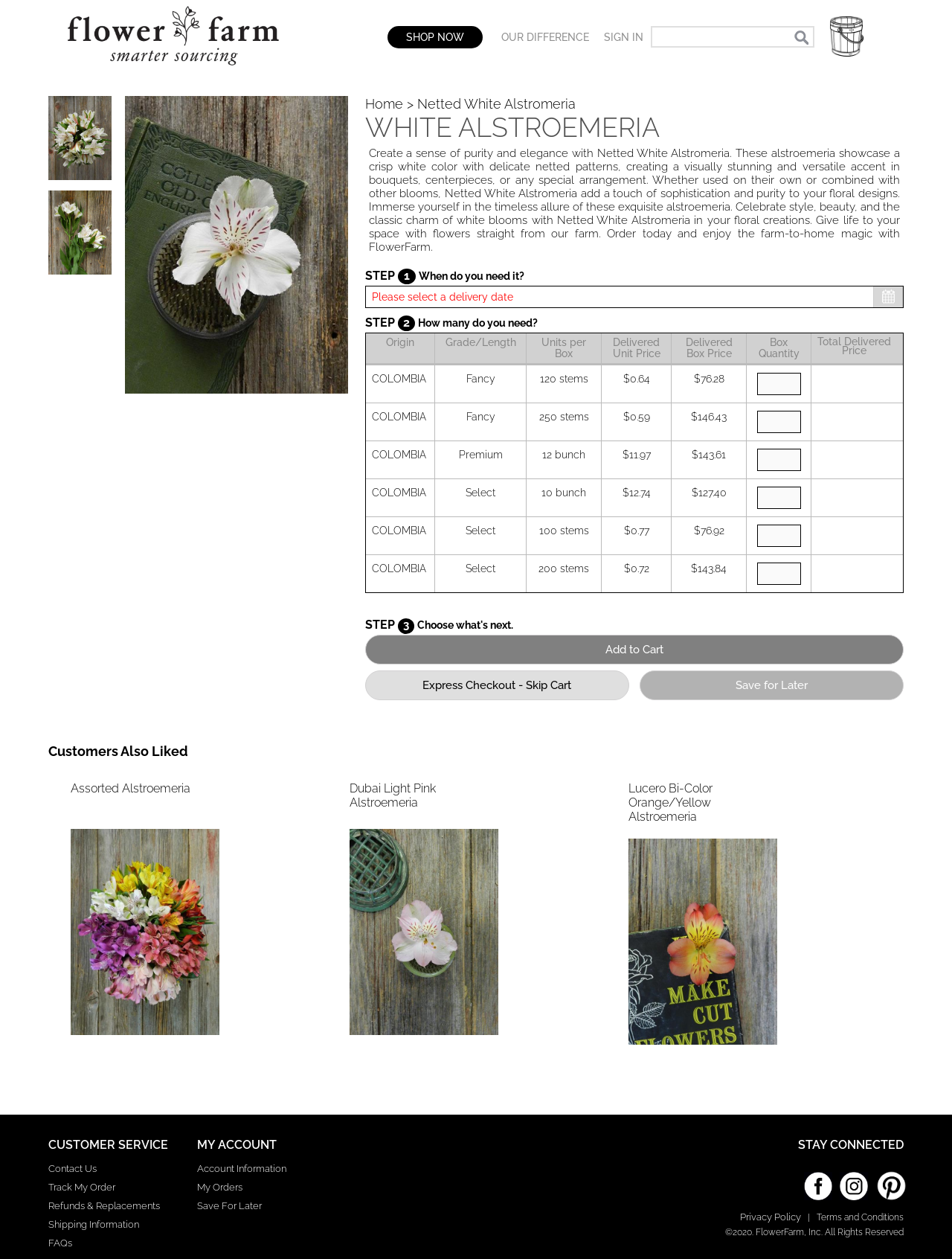Offer a meticulous caption that includes all visible features of the webpage.

This webpage is about Premium Netted White Alstroemeria flowers, showcasing their beauty and elegance. At the top, there is a navigation menu with links to "FlowerFarm Wholesale Flowers", "OUR DIFFERENCE", and "SIGN IN" options. Below the navigation menu, there is a search bar and a "SHOW CART" button.

The main content of the page is divided into sections. The first section displays a large image of the White Alstroemeria flowers, accompanied by a heading that reads "WHITE ALSTROEMERIA". Below the image, there is a descriptive text that highlights the features and benefits of these flowers.

The next section is a step-by-step guide to ordering the flowers. The first step is to select the delivery date, followed by the quantity needed. There are several options for the origin, grade, and length of the flowers, as well as the units per box and delivered unit price.

Below the ordering guide, there are four tables that display different pricing options for the flowers, including the origin, grade, stems per box, unit price, and total delivered price. Each table has a spin button to select the quantity.

At the bottom of the page, there are three buttons: "Add to Cart", "Express Checkout - Skip Cart", and "Save for Later".